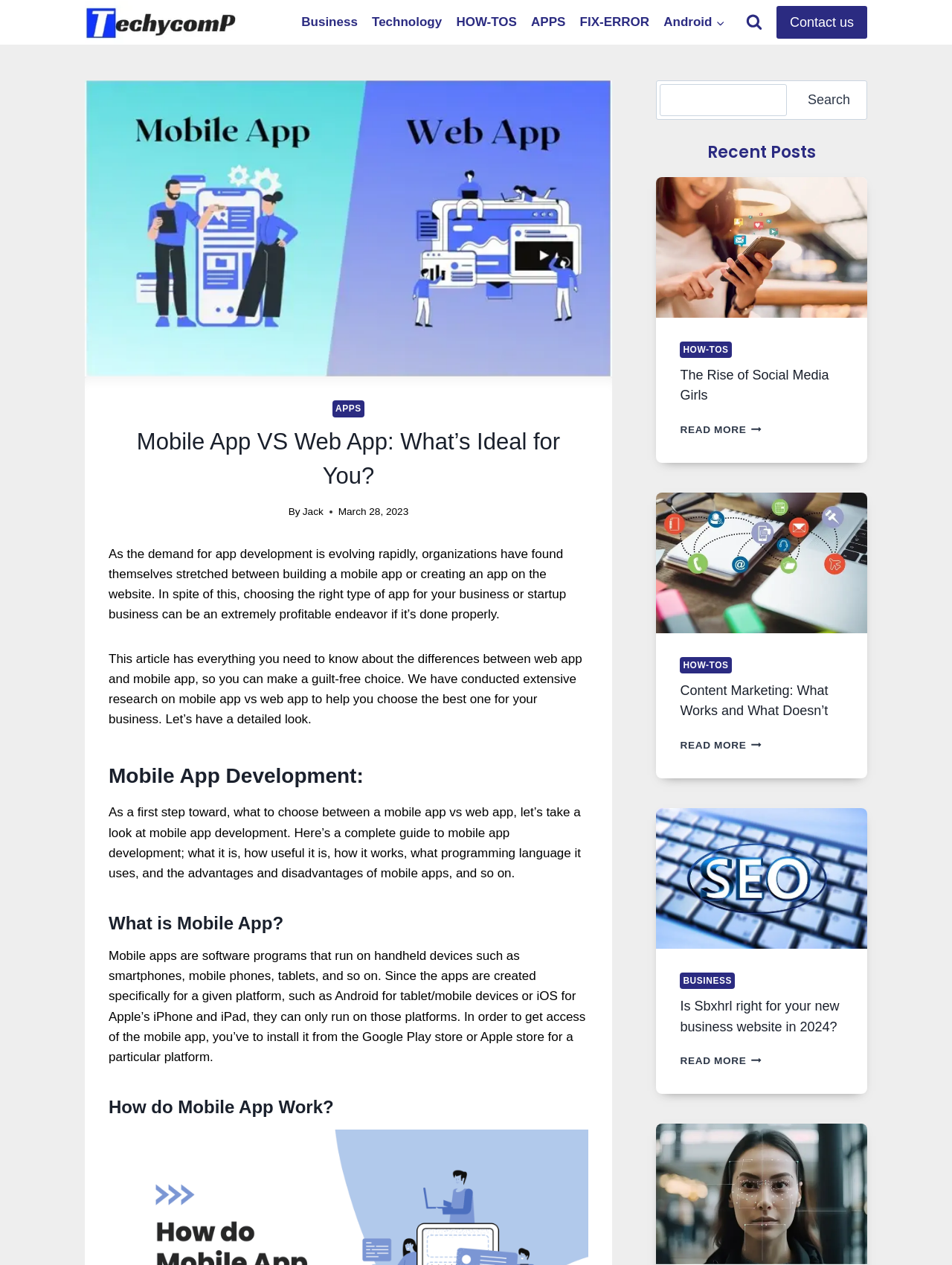Find the bounding box coordinates for the area you need to click to carry out the instruction: "Click on the 'Business' link in the navigation menu". The coordinates should be four float numbers between 0 and 1, indicated as [left, top, right, bottom].

[0.309, 0.004, 0.383, 0.032]